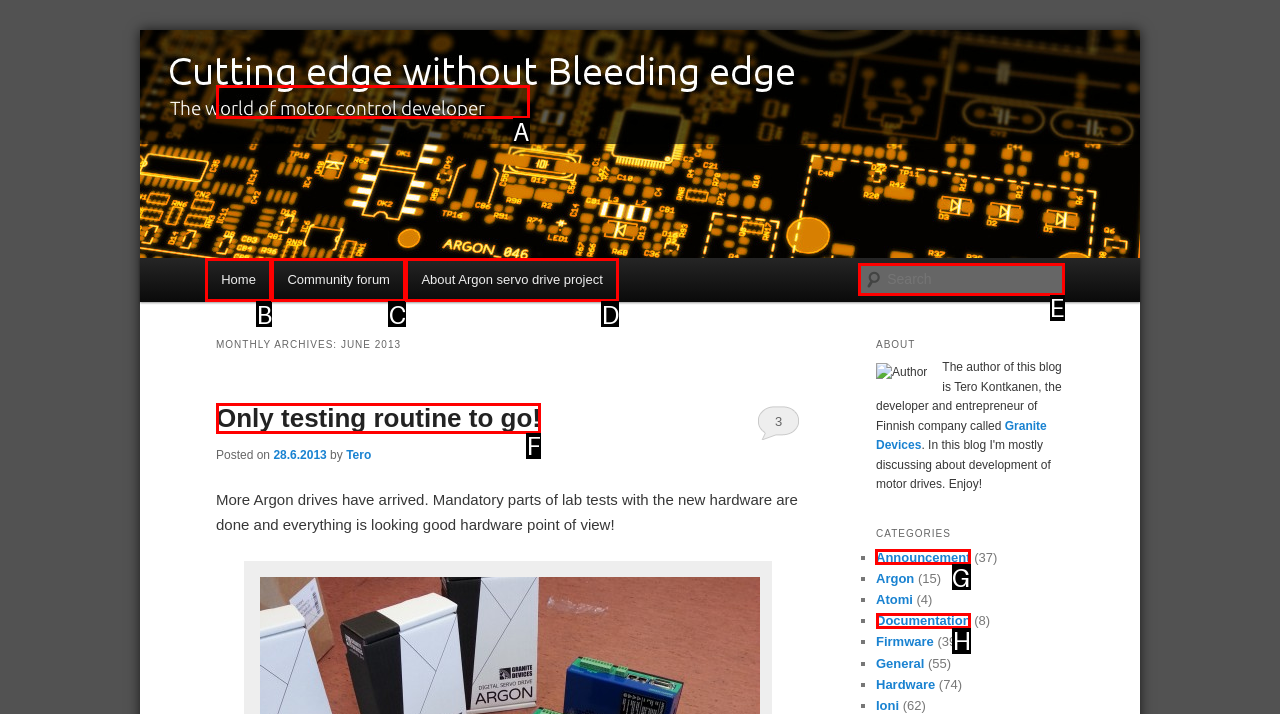To complete the task: View the category 'Announcement', which option should I click? Answer with the appropriate letter from the provided choices.

G